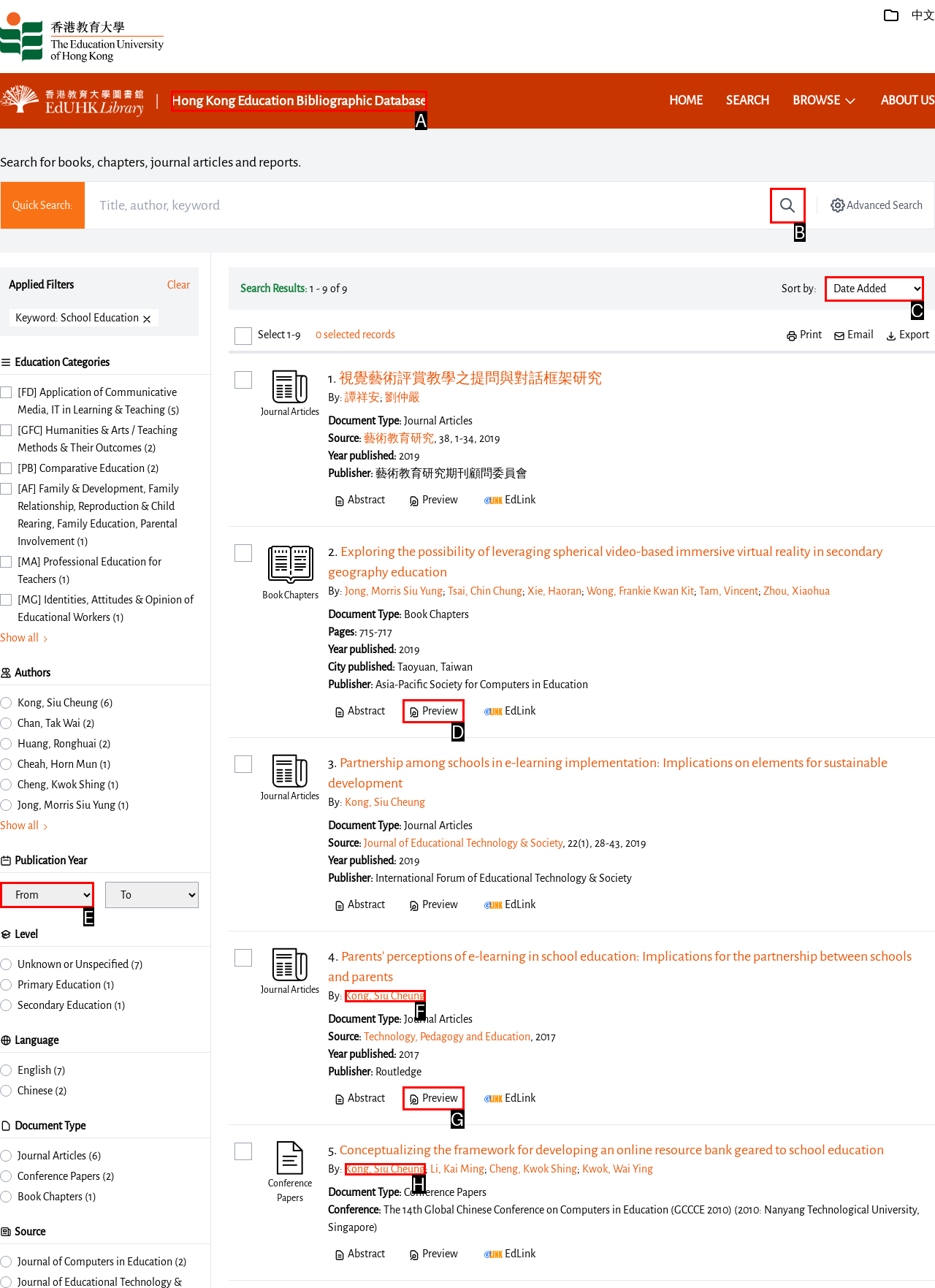For the task "Select a publication year", which option's letter should you click? Answer with the letter only.

E